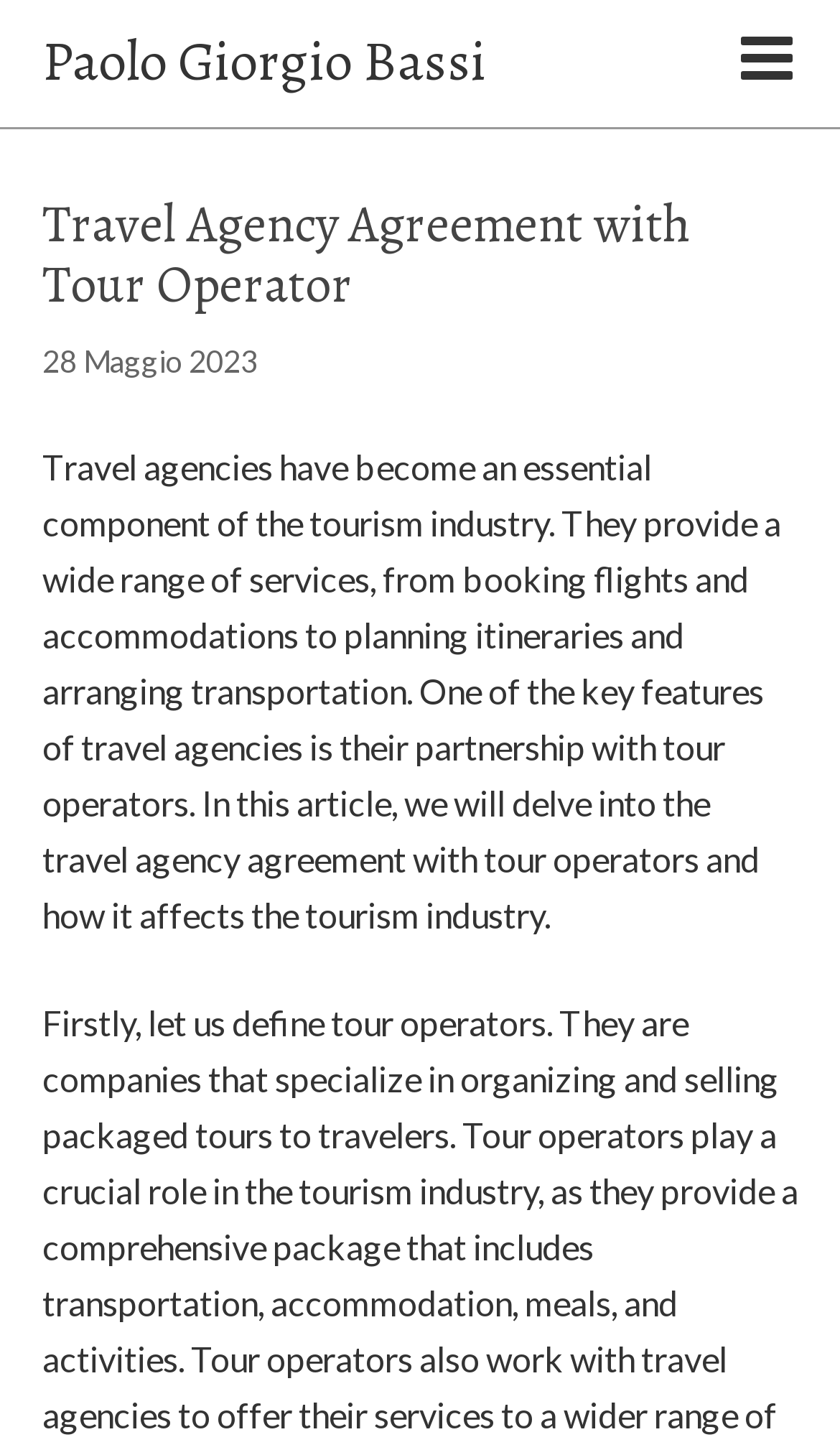Given the webpage screenshot, identify the bounding box of the UI element that matches this description: "Paolo Giorgio Bassi".

[0.05, 0.016, 0.578, 0.068]